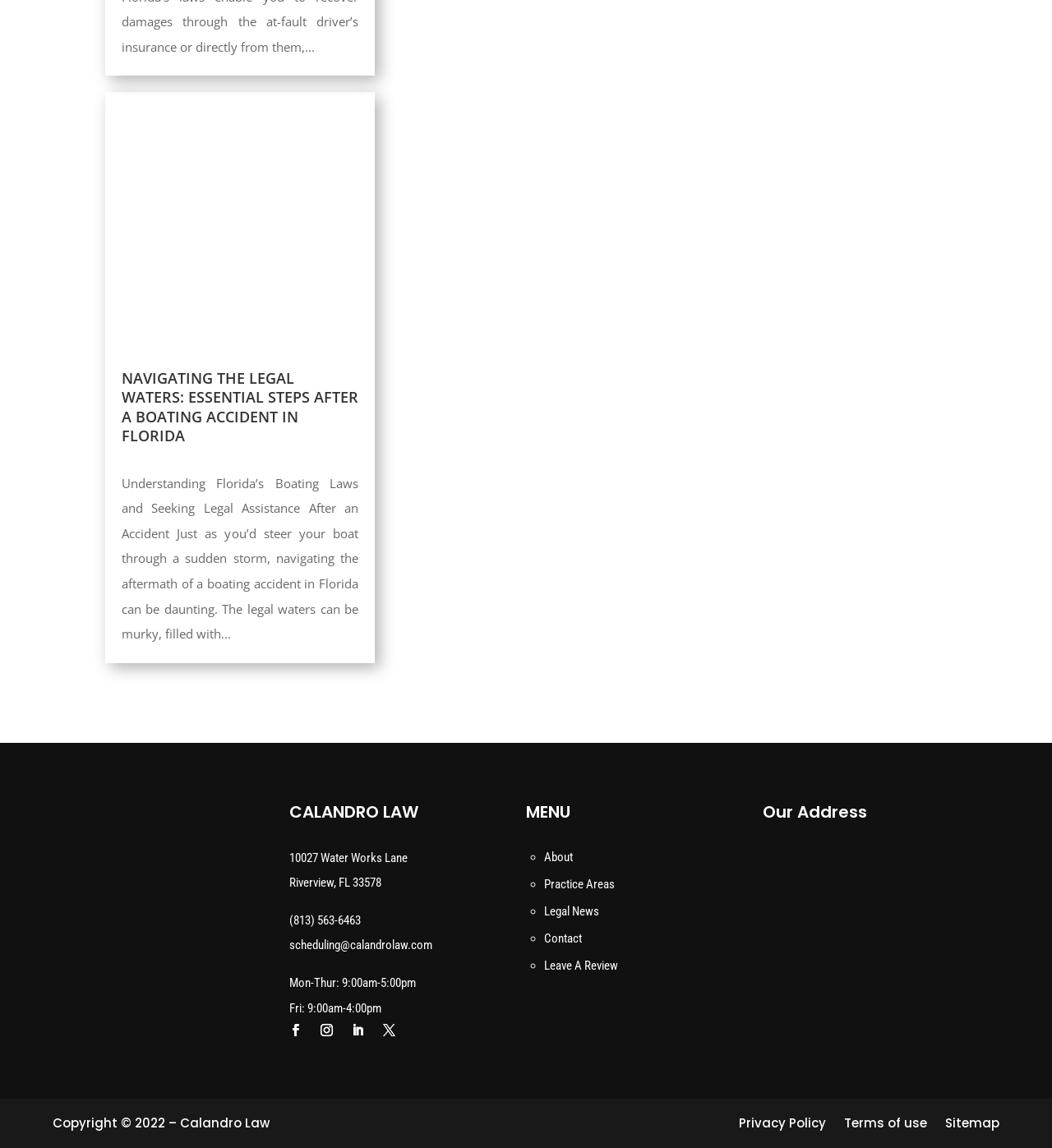Indicate the bounding box coordinates of the element that must be clicked to execute the instruction: "Visit the Calandro Law website". The coordinates should be given as four float numbers between 0 and 1, i.e., [left, top, right, bottom].

[0.05, 0.852, 0.23, 0.869]